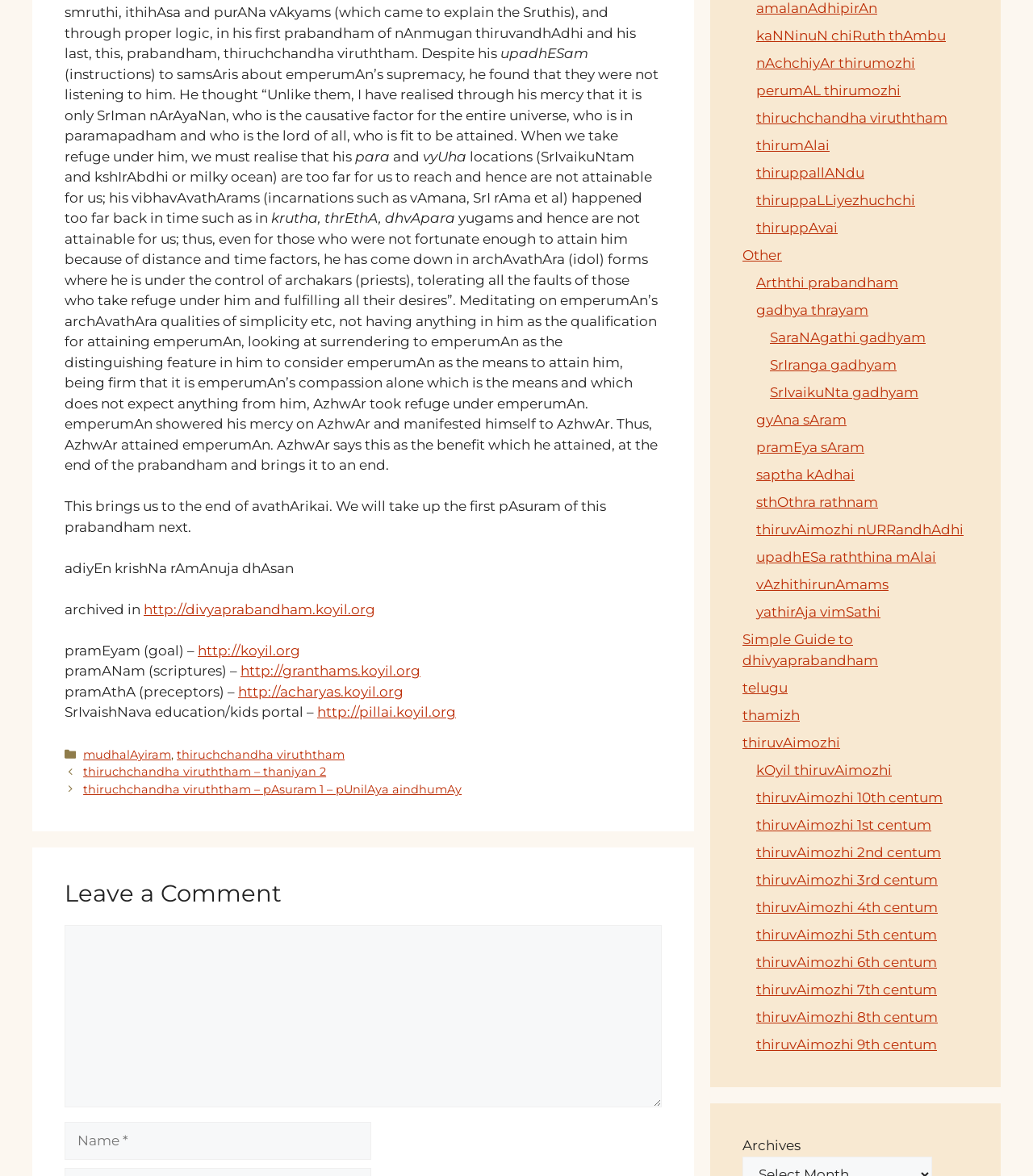Determine the bounding box coordinates of the clickable region to carry out the instruction: "Leave a comment".

[0.062, 0.787, 0.641, 0.942]